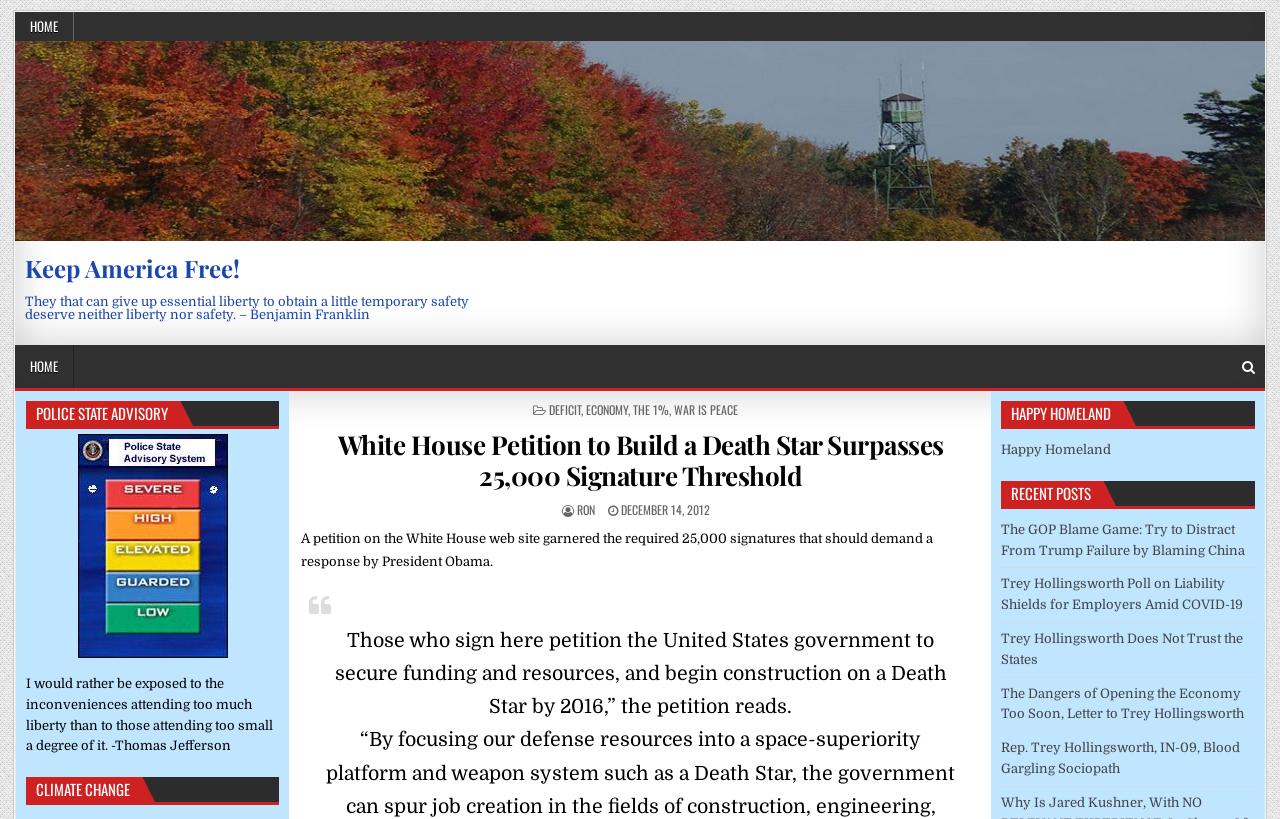Provide a short answer to the following question with just one word or phrase: Who is the author of the article?

RON